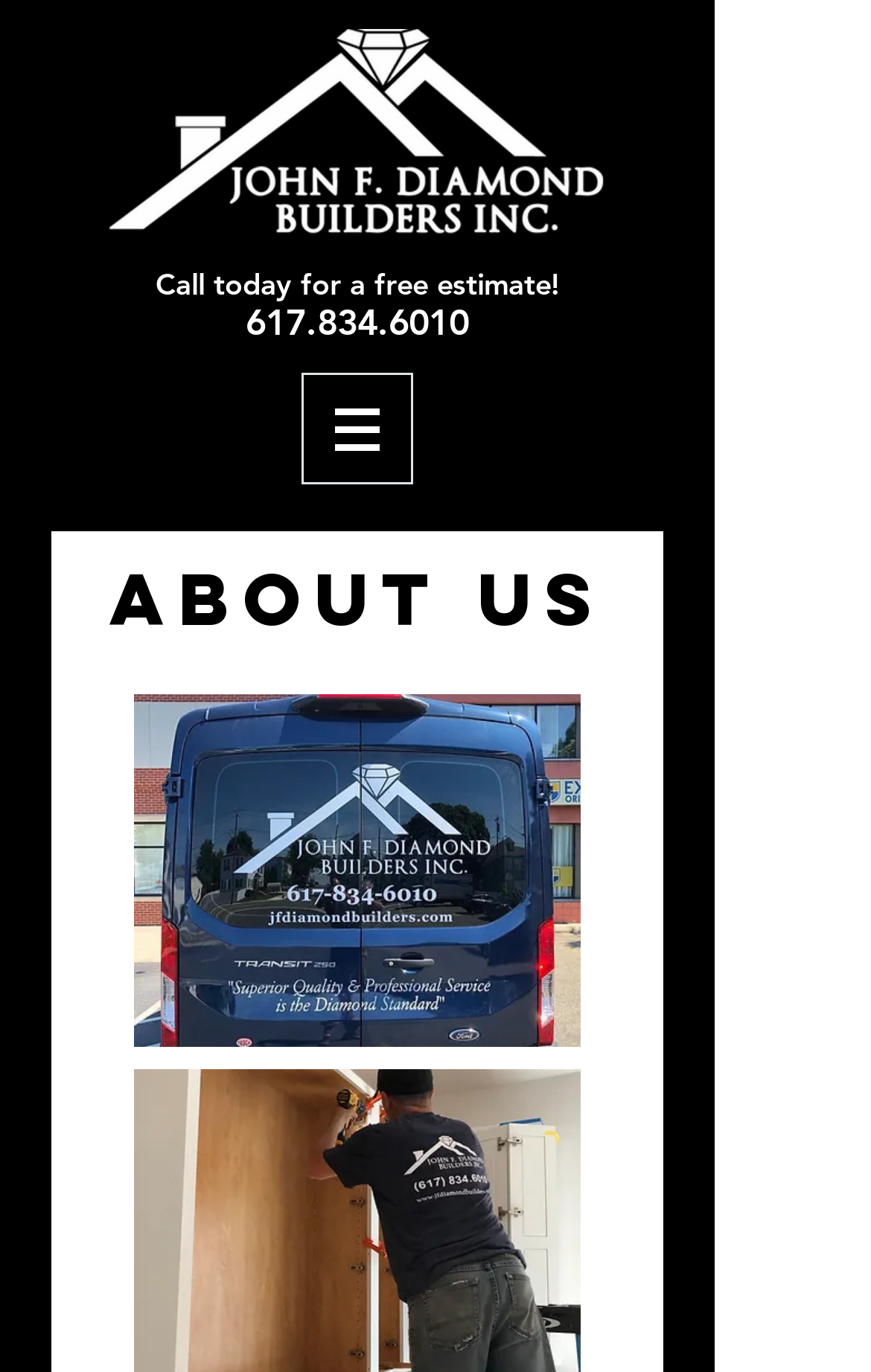What is the phone number for a free estimate?
Answer the question with detailed information derived from the image.

I found the phone number by looking at the link element with the text '617.834.6010' which is located below the 'Call today for a free estimate!' text.